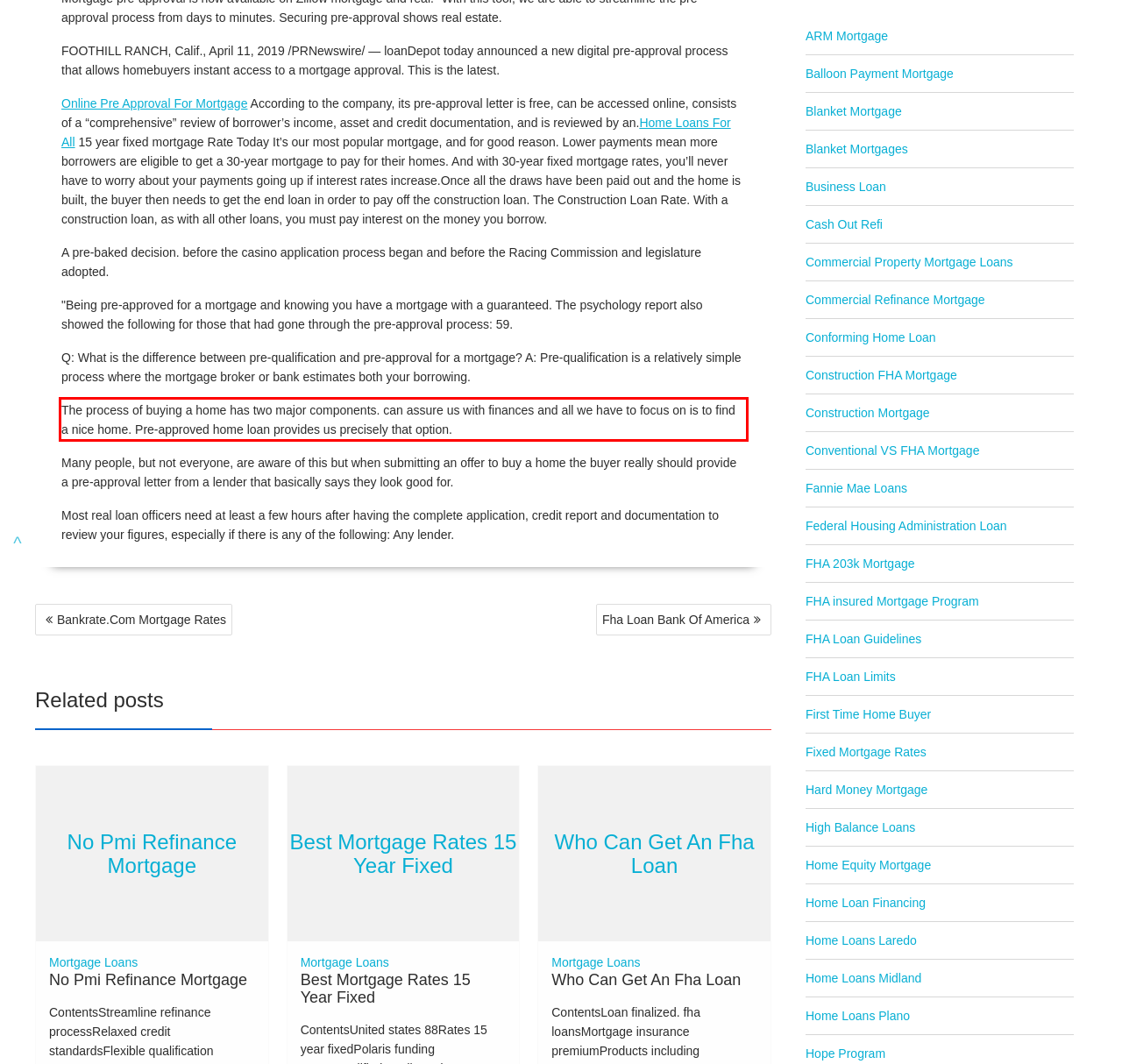Using the provided screenshot of a webpage, recognize and generate the text found within the red rectangle bounding box.

The process of buying a home has two major components. can assure us with finances and all we have to focus on is to find a nice home. Pre-approved home loan provides us precisely that option.